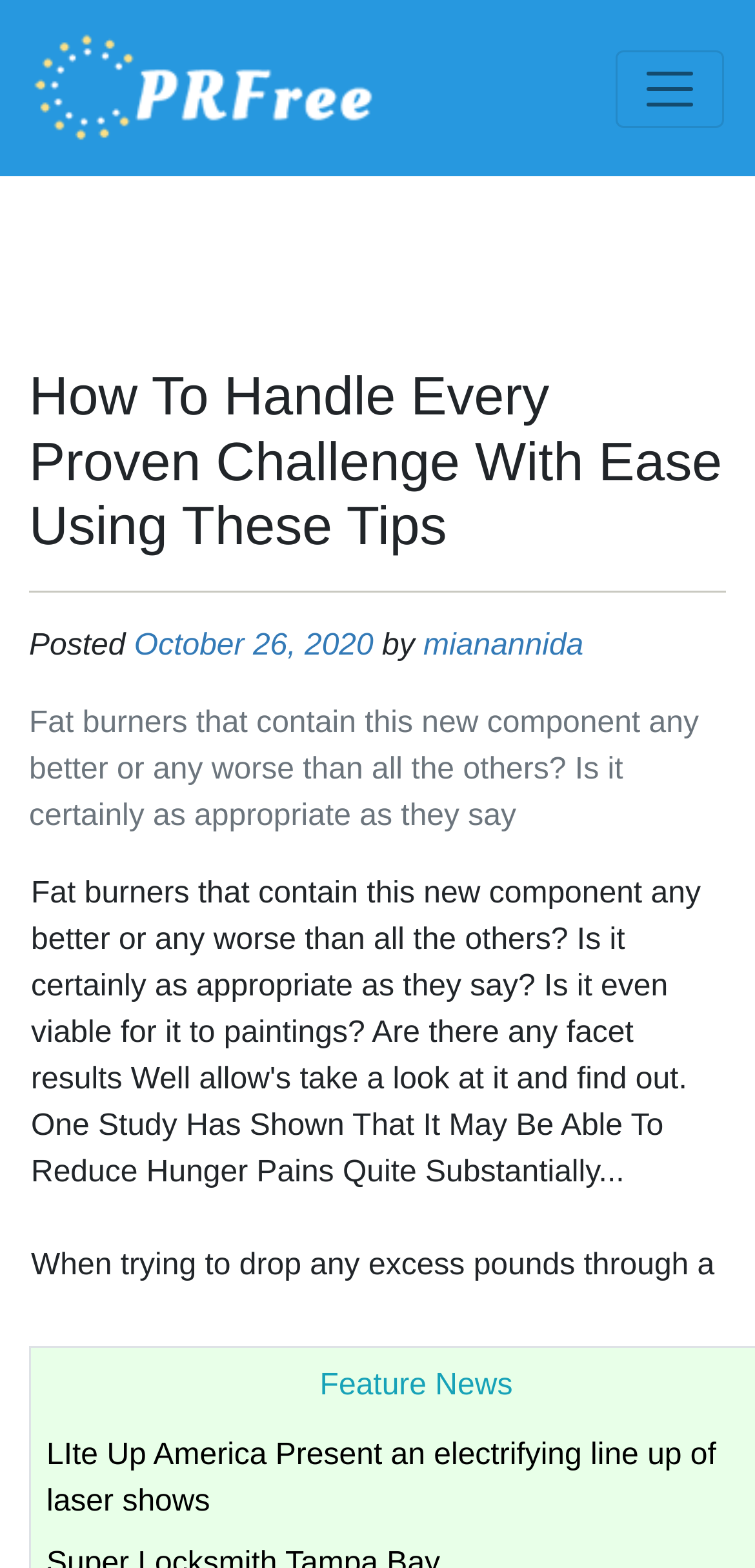Refer to the image and provide an in-depth answer to the question:
What is the category of the article?

I found the category of the article by looking at the main heading 'How To Handle Every Proven Challenge With Ease Using These Tips', indicating that the article is related to 'Proven Challenge'.